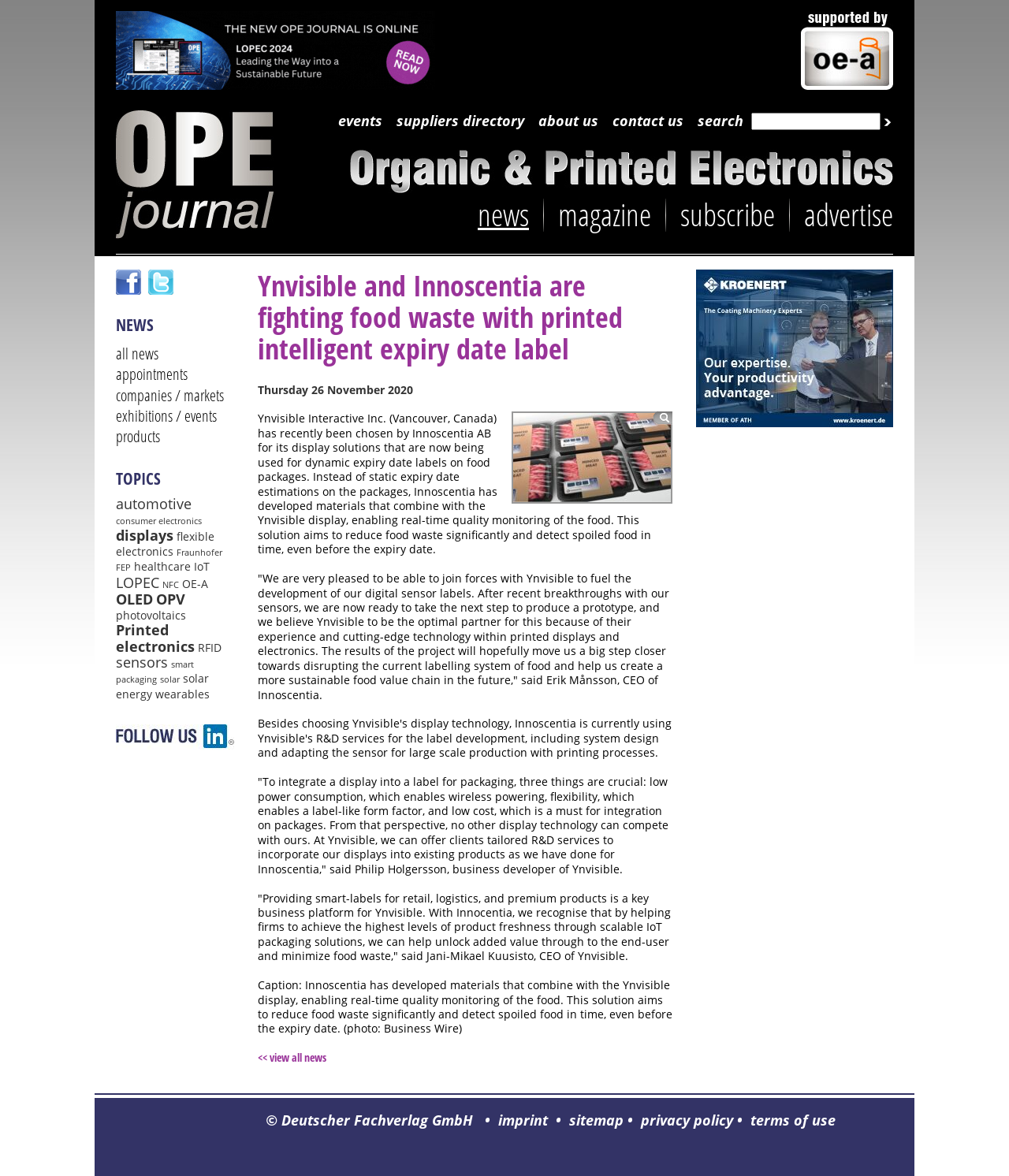Based on the element description: "Exhibitions / Events", identify the UI element and provide its bounding box coordinates. Use four float numbers between 0 and 1, [left, top, right, bottom].

[0.115, 0.345, 0.215, 0.363]